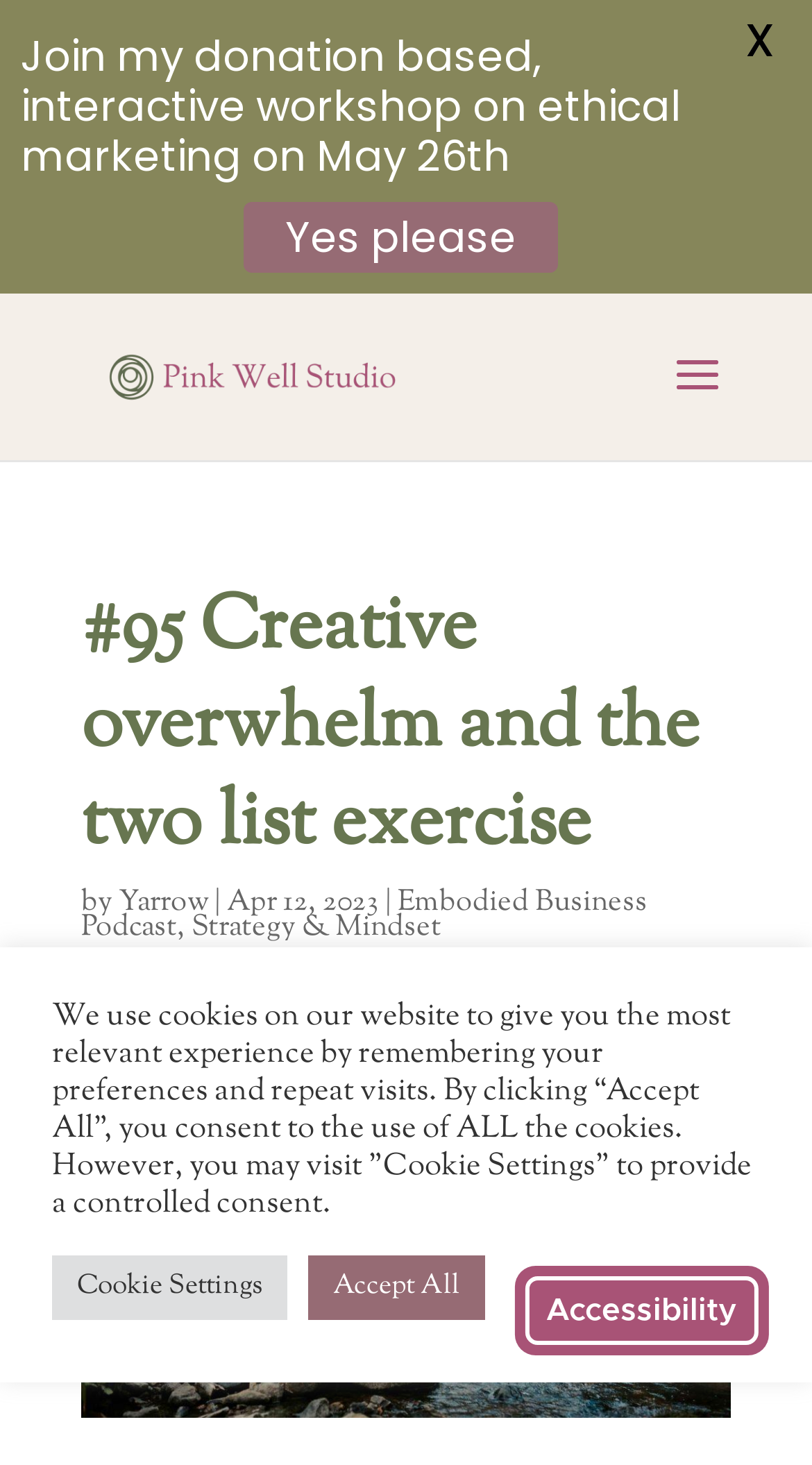What is the name of the podcast mentioned?
Please describe in detail the information shown in the image to answer the question.

I identified the podcast by looking at the link text 'Embodied Business Podcast' which is located below the main heading, indicating that it is a podcast related to the article.